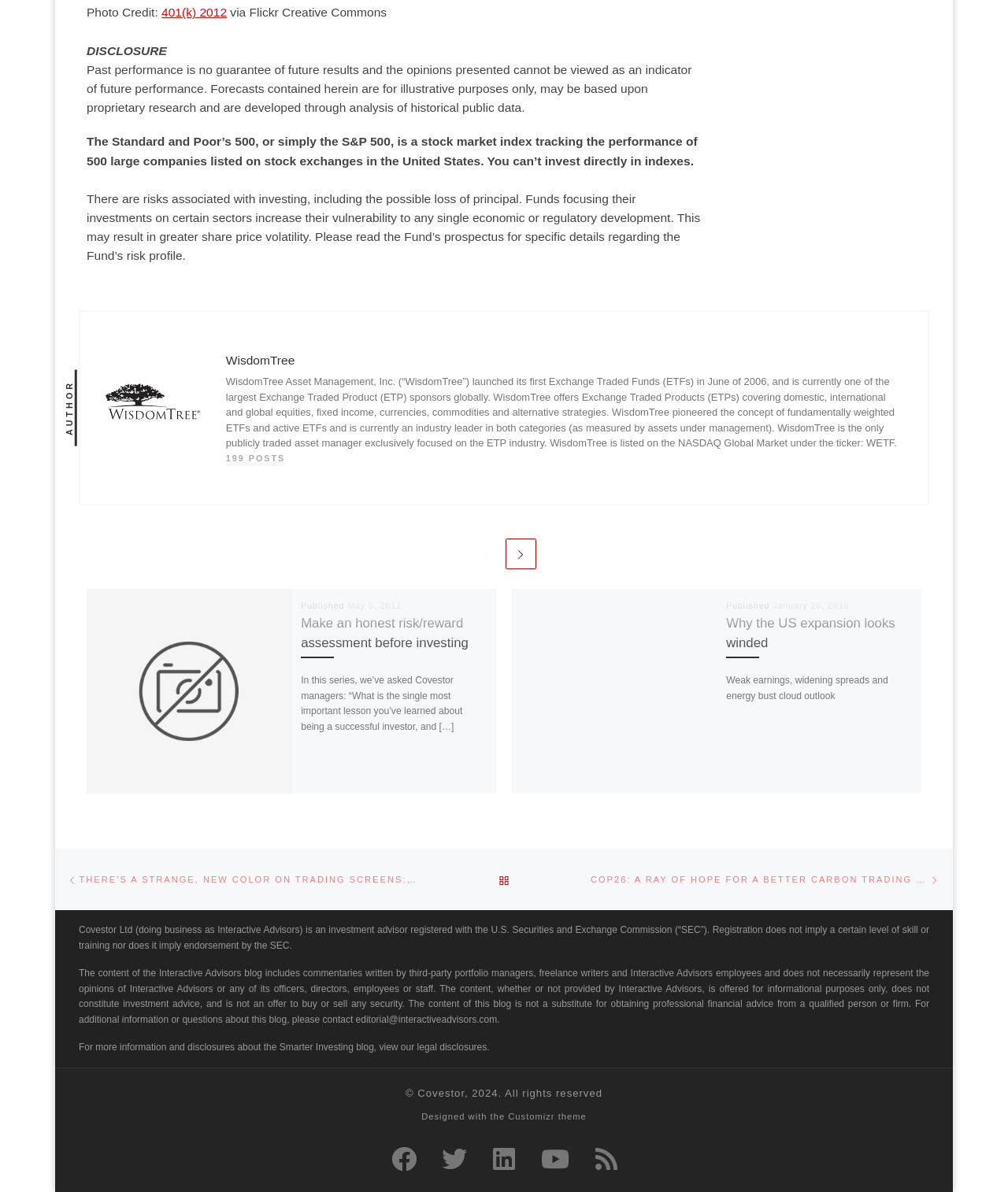Pinpoint the bounding box coordinates of the area that must be clicked to complete this instruction: "View the author's profile".

[0.105, 0.262, 0.895, 0.412]